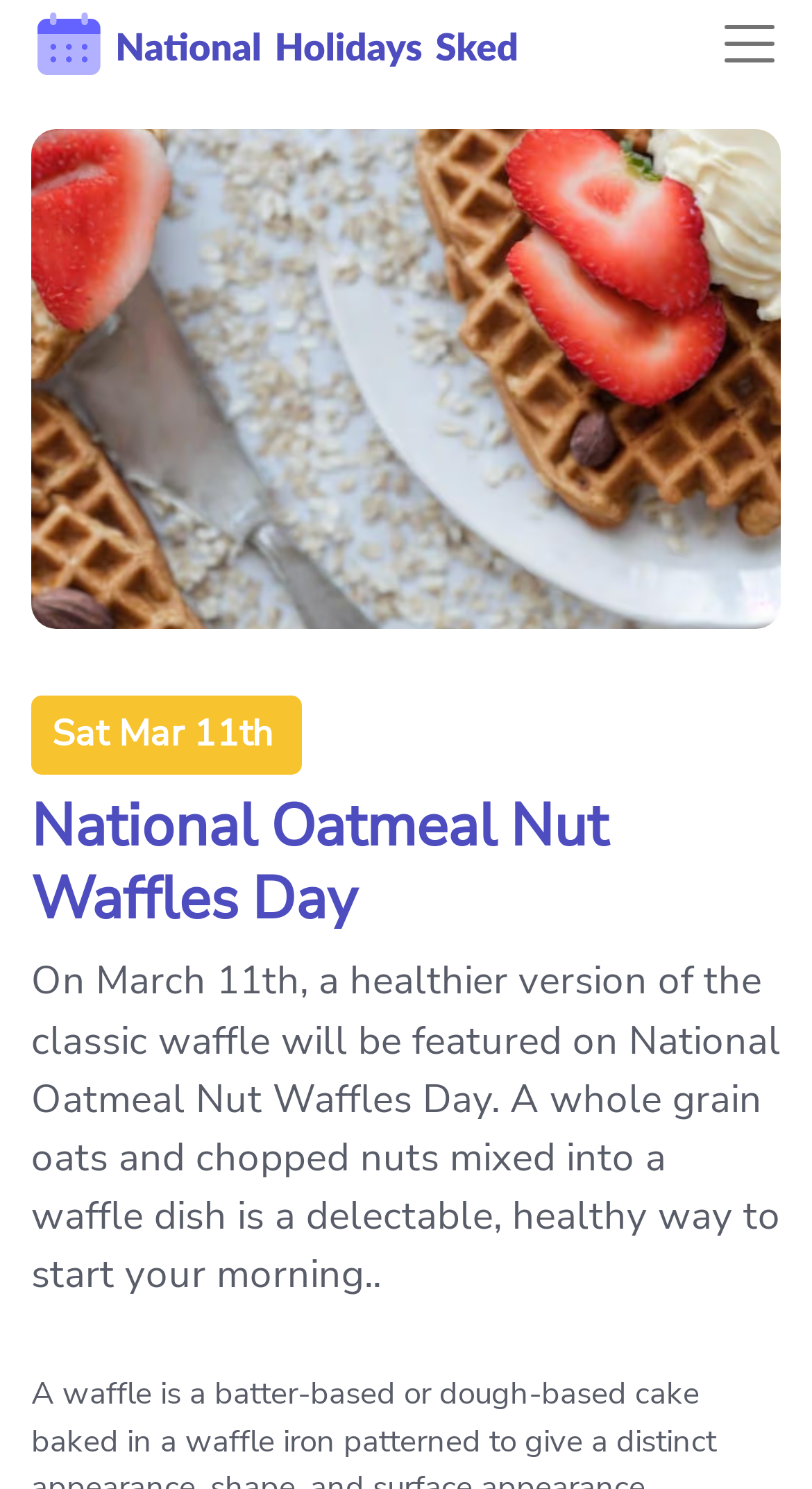Please identify the webpage's heading and generate its text content.

National Oatmeal Nut Waffles Day